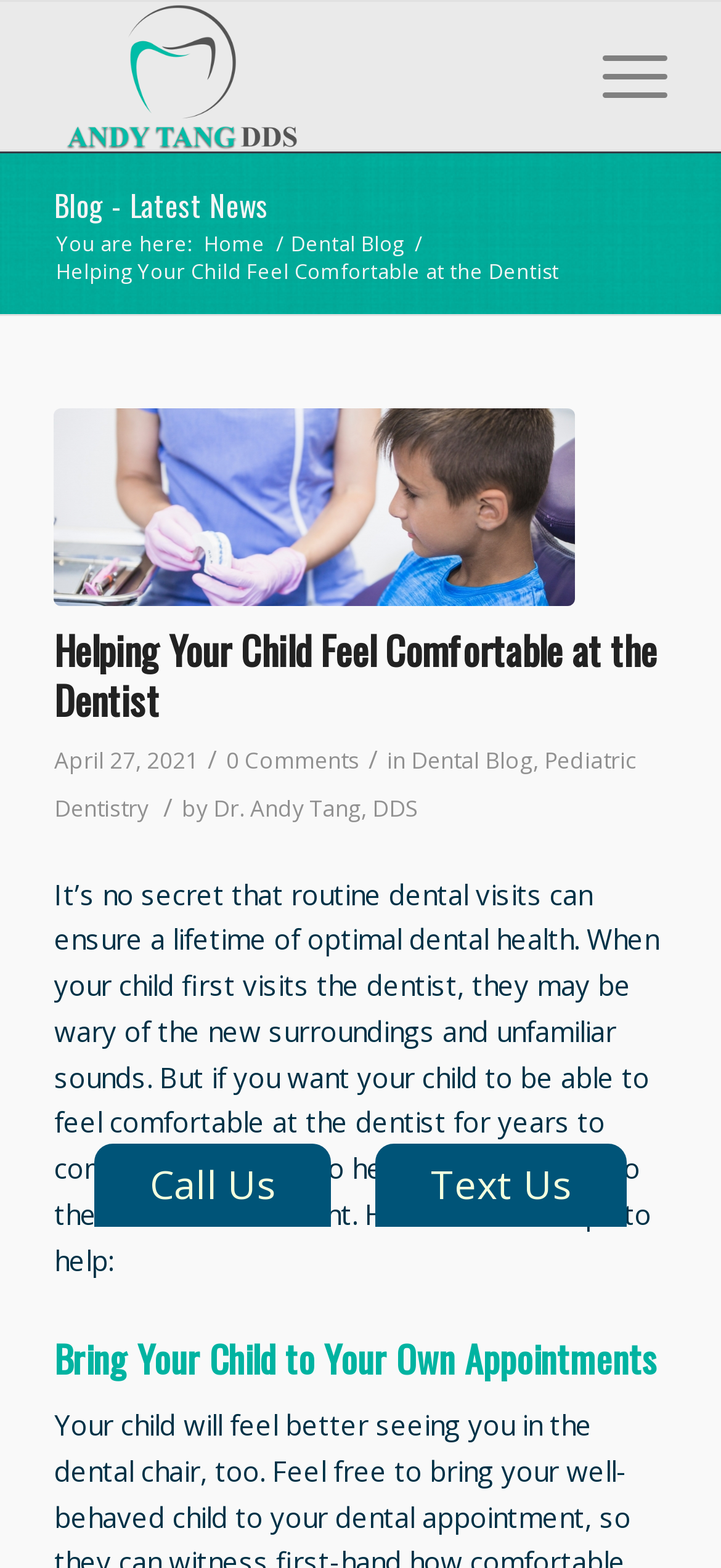Please find and give the text of the main heading on the webpage.

Helping Your Child Feel Comfortable at the Dentist